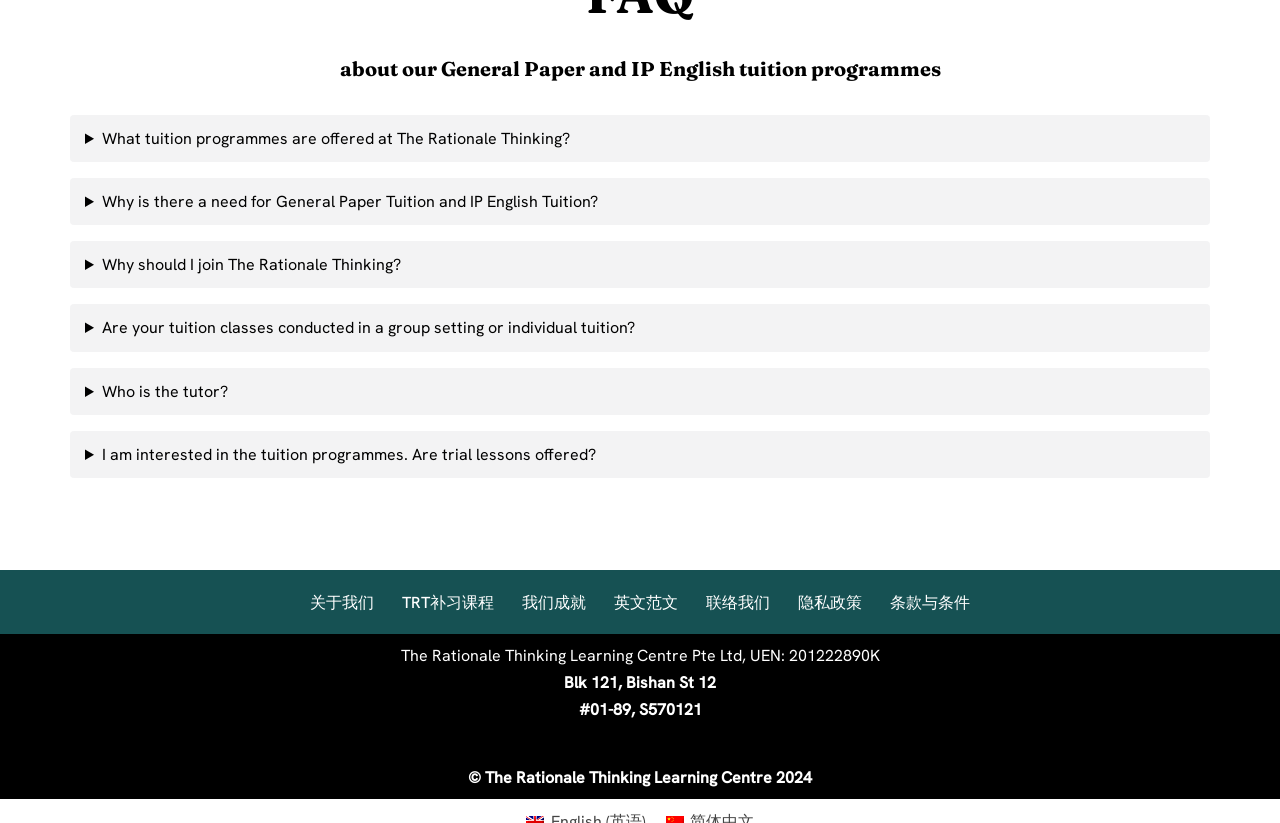Determine the bounding box coordinates of the clickable region to carry out the instruction: "Expand 'I am interested in the tuition programmes. Are trial lessons offered?'".

[0.055, 0.523, 0.945, 0.581]